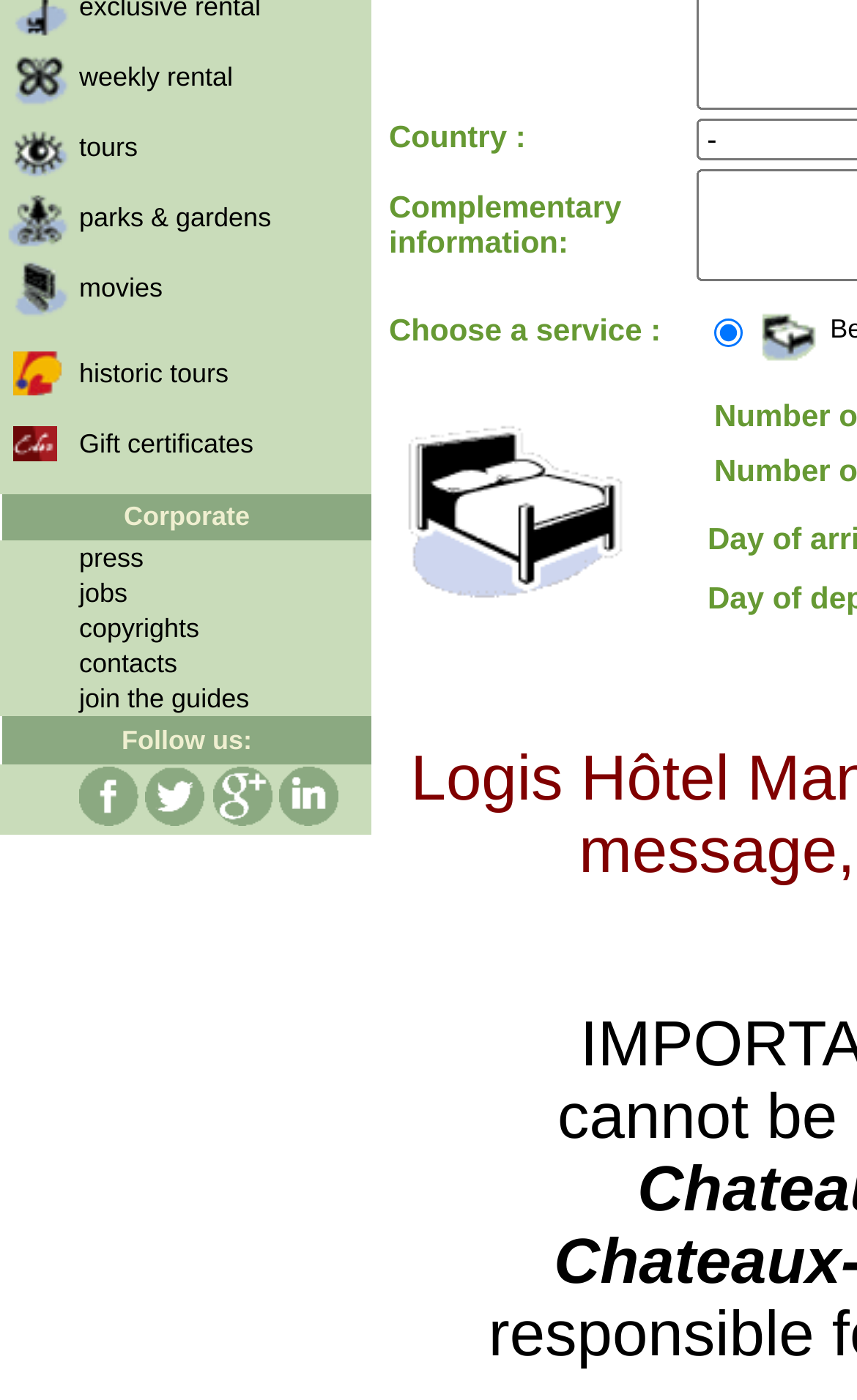Bounding box coordinates should be provided in the format (top-left x, top-left y, bottom-right x, bottom-right y) with all values between 0 and 1. Identify the bounding box for this UI element: Mental Health Rehabilitation Services

None